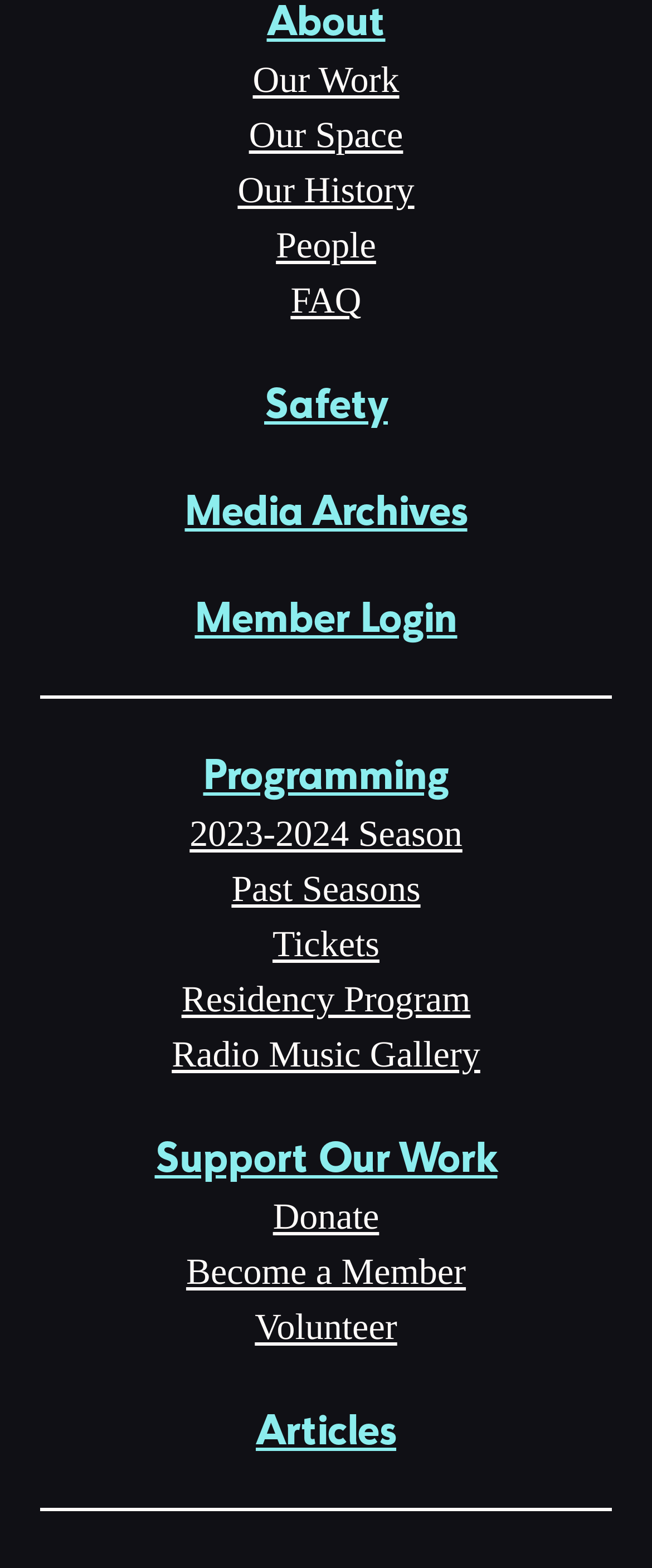Locate the bounding box coordinates of the clickable region to complete the following instruction: "Login as a member."

[0.299, 0.378, 0.701, 0.41]